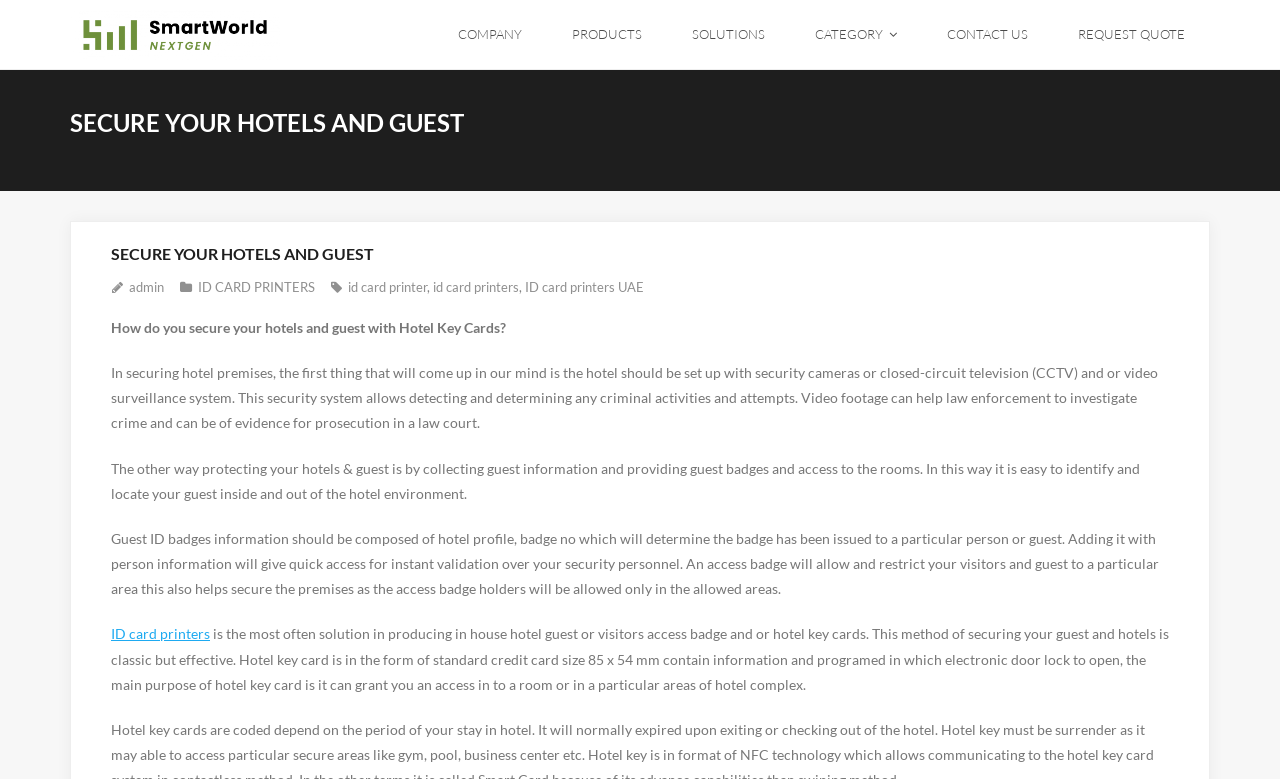How can hotels identify and locate guests?
Use the screenshot to answer the question with a single word or phrase.

By collecting guest information